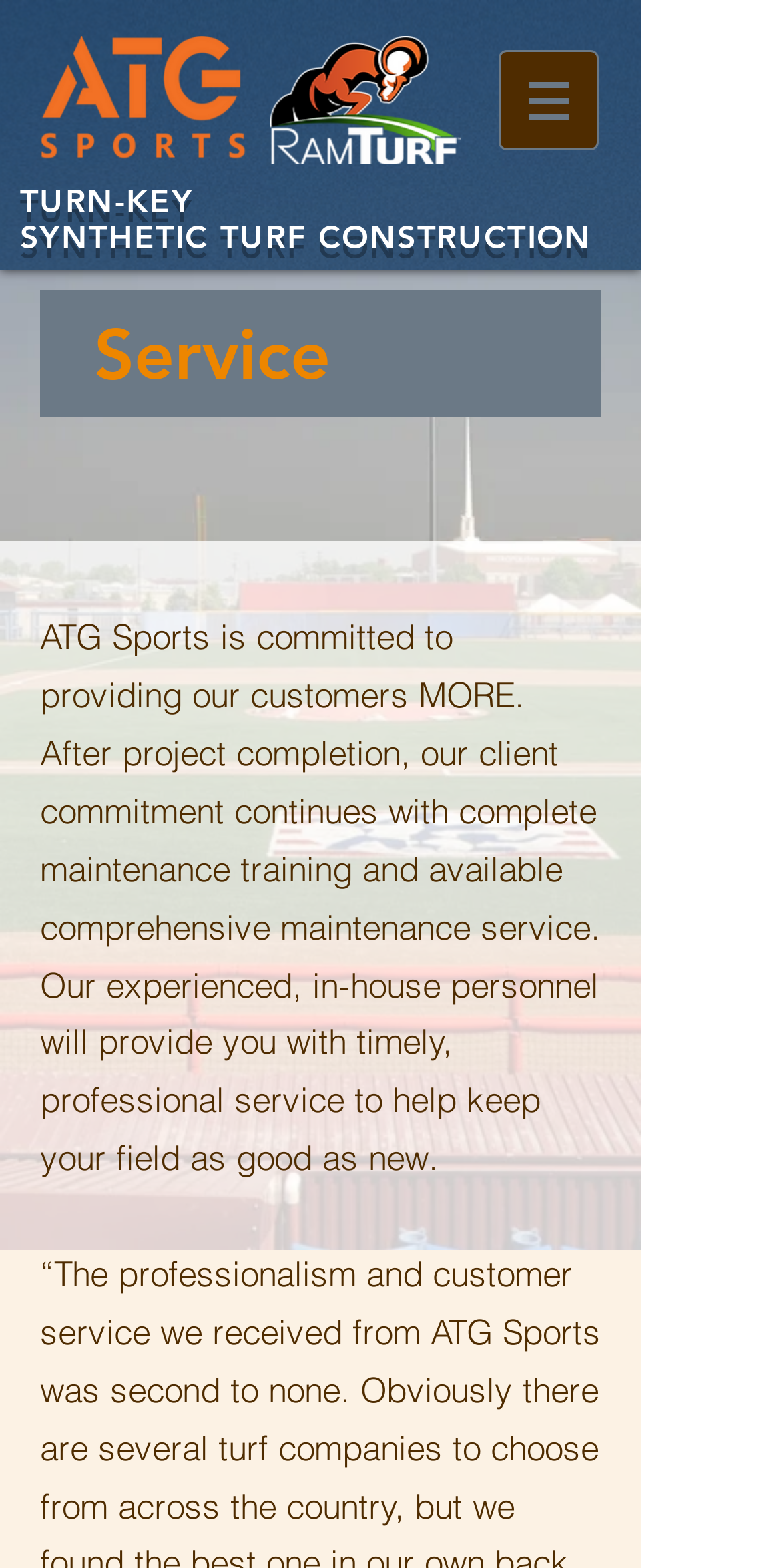Explain the webpage's design and content in an elaborate manner.

The webpage is about the service offered by ATG Sports, specifically focusing on turn-key synthetic turf construction. At the top right corner, there is a navigation menu labeled "Site" with a button that has a popup menu, accompanied by a small image. 

Below the navigation menu, there are three headings arranged vertically. The first heading is "TURN-KEY", followed by "SYNTHETIC TURF CONSTRUCTION", and then "Service". 

To the right of the "SYNTHETIC TURF CONSTRUCTION" heading, there is a paragraph of text that describes the service commitment of ATG Sports. The text explains that the company provides maintenance training and comprehensive maintenance services to its clients after project completion, ensuring that the fields remain in good condition.